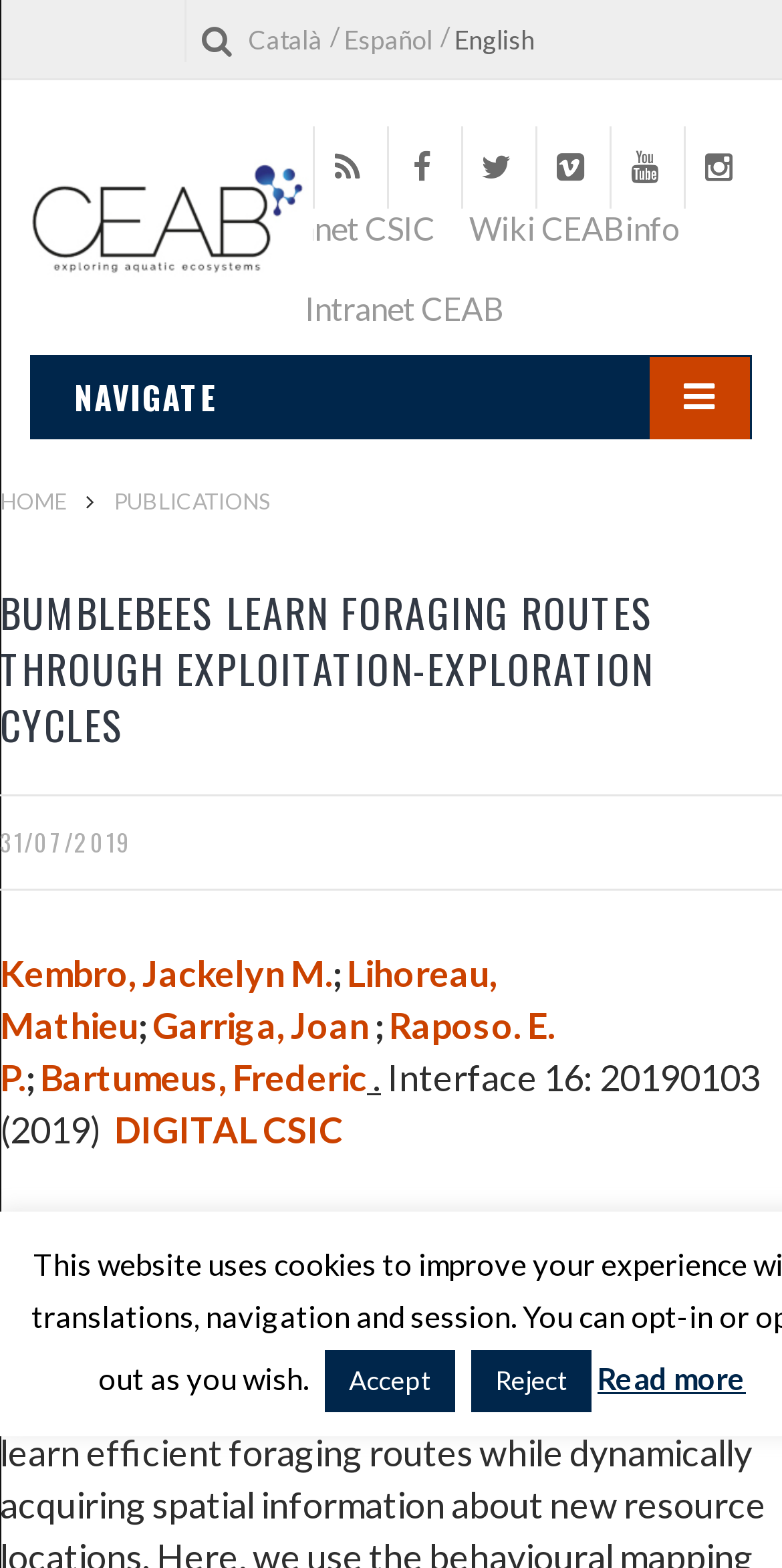Can you find the bounding box coordinates of the area I should click to execute the following instruction: "Contact the authors"?

[0.131, 0.133, 0.274, 0.157]